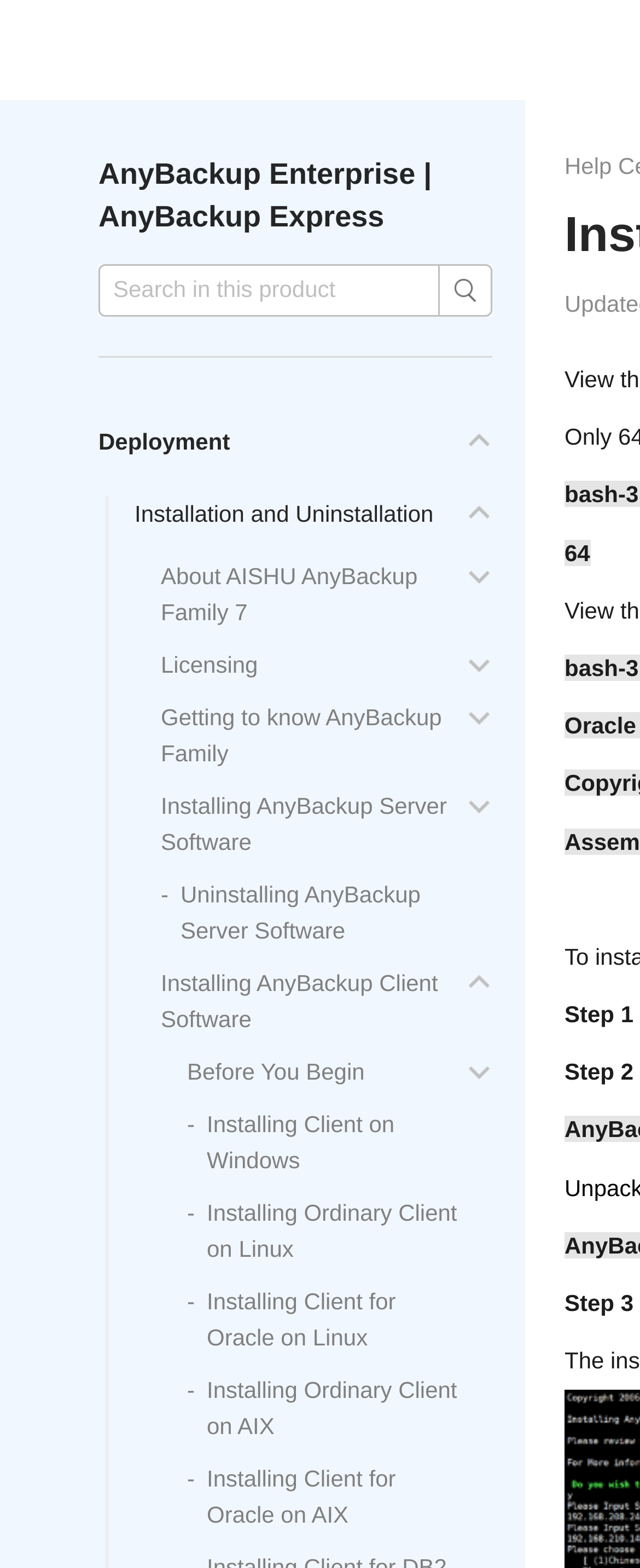Please indicate the bounding box coordinates for the clickable area to complete the following task: "Install Ordinary Client on Linux". The coordinates should be specified as four float numbers between 0 and 1, i.e., [left, top, right, bottom].

[0.323, 0.765, 0.714, 0.805]